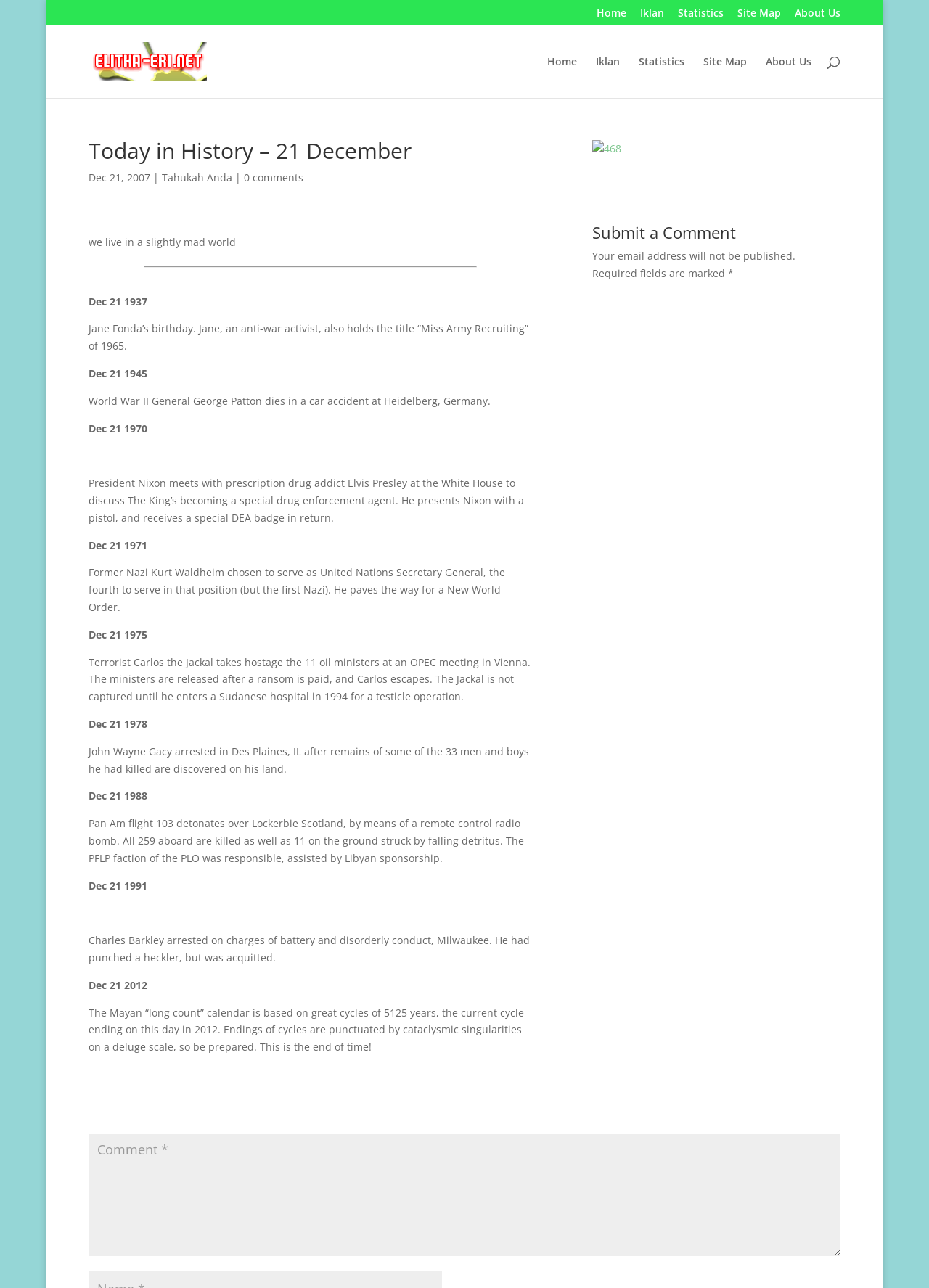Please identify the primary heading of the webpage and give its text content.

Today in History – 21 December